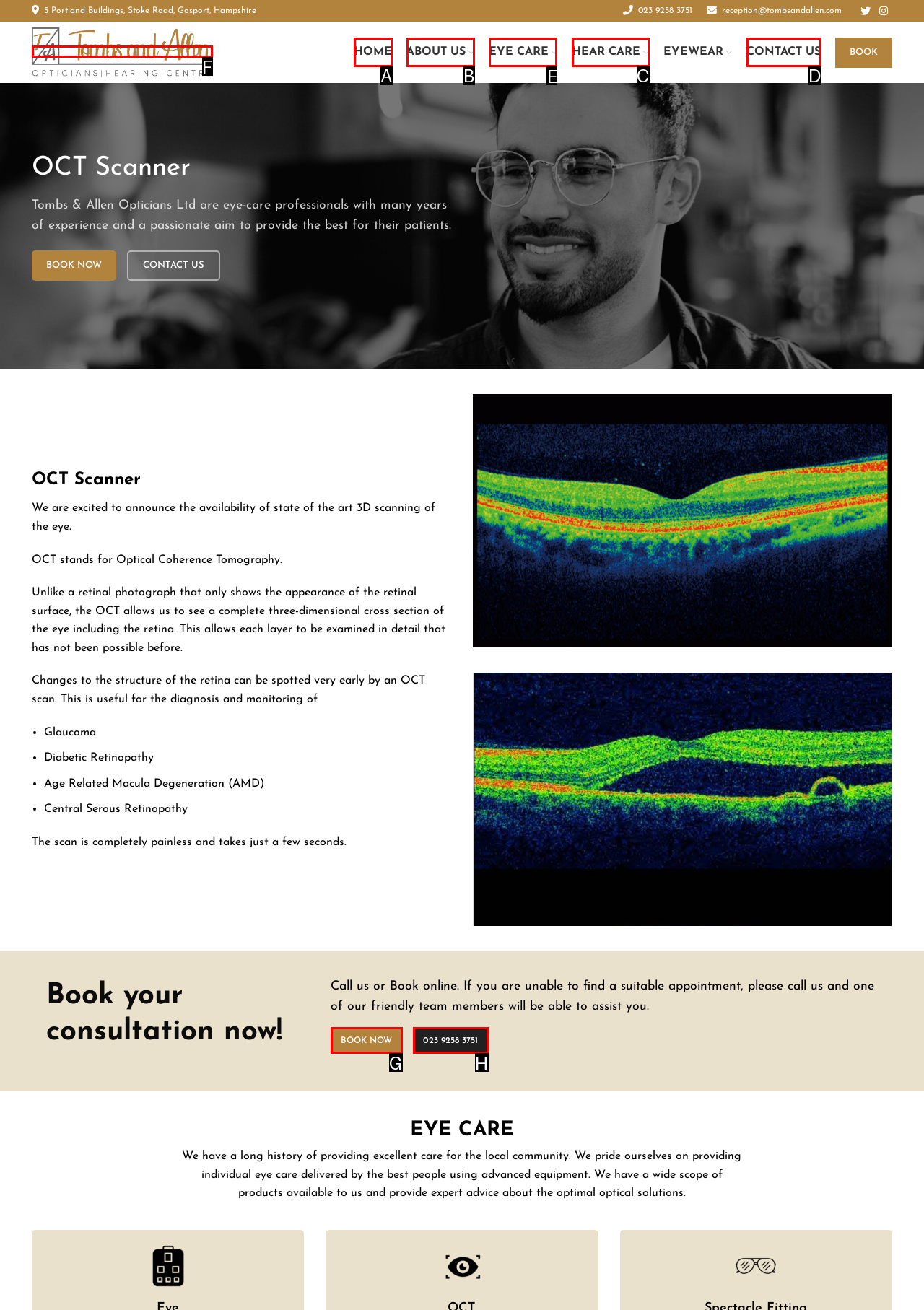Determine the letter of the UI element that will complete the task: Click EYE CARE
Reply with the corresponding letter.

E